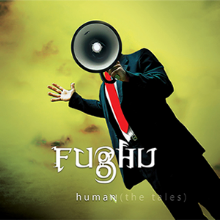What color is the tie?
Can you offer a detailed and complete answer to this question?

The caption explicitly mentions that the figure is wearing a bright red tie, which is a prominent and eye-catching aspect of the image.